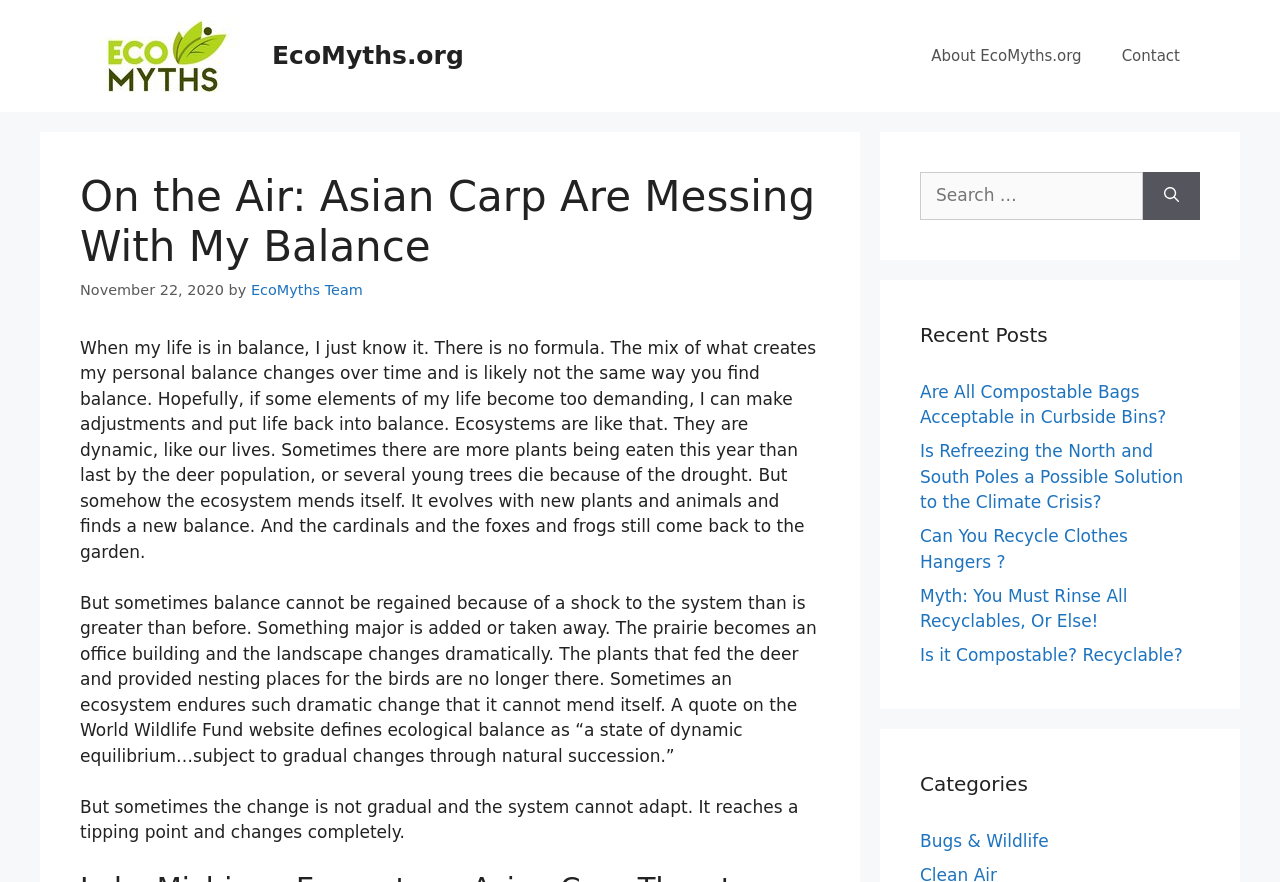Please determine the bounding box coordinates of the clickable area required to carry out the following instruction: "Learn about categories 'Bugs & Wildlife'". The coordinates must be four float numbers between 0 and 1, represented as [left, top, right, bottom].

[0.719, 0.942, 0.819, 0.964]